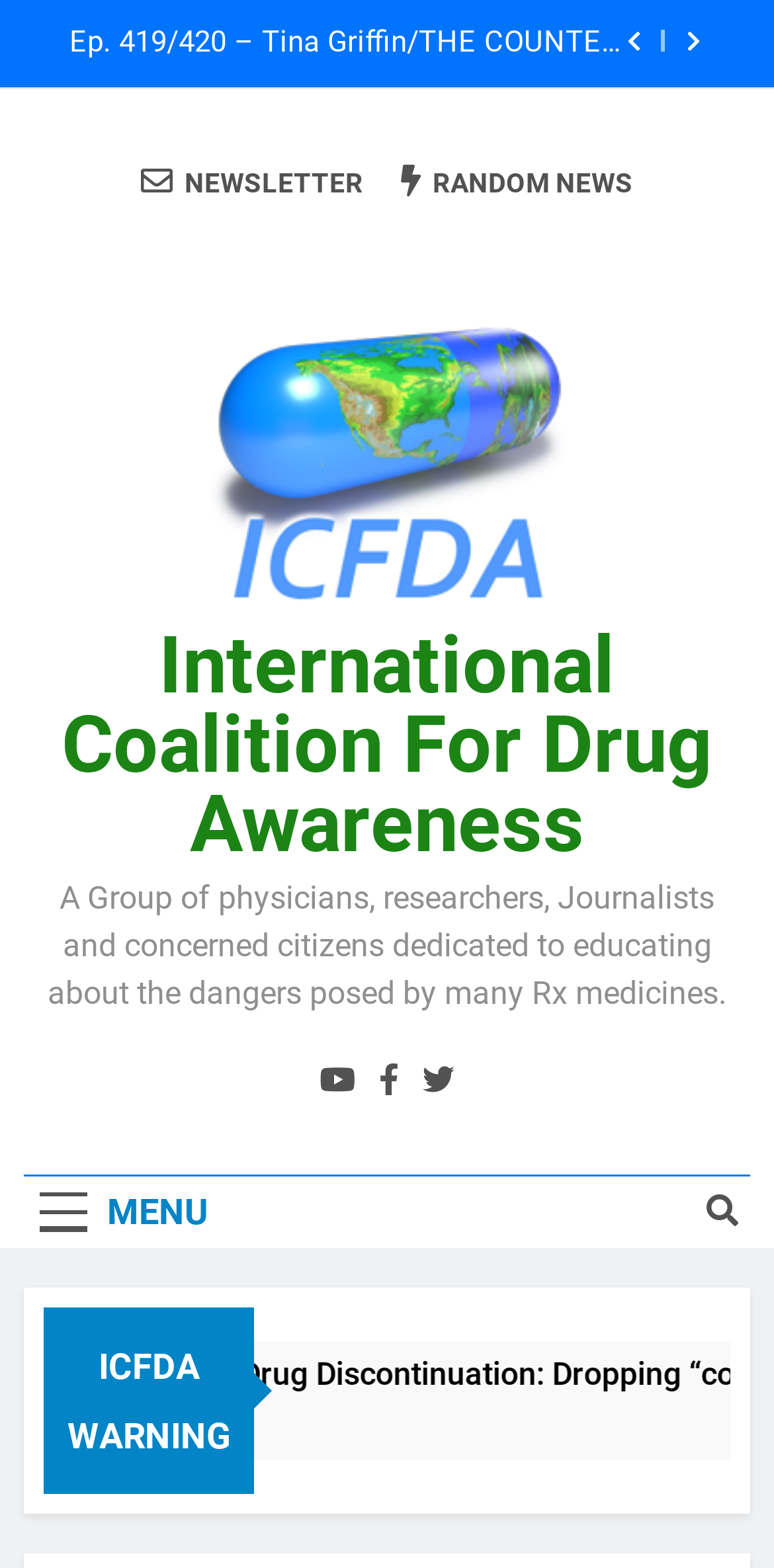Using the format (top-left x, top-left y, bottom-right x, bottom-right y), provide the bounding box coordinates for the described UI element. All values should be floating point numbers between 0 and 1: John Virapen

[0.072, 0.296, 0.8, 0.316]